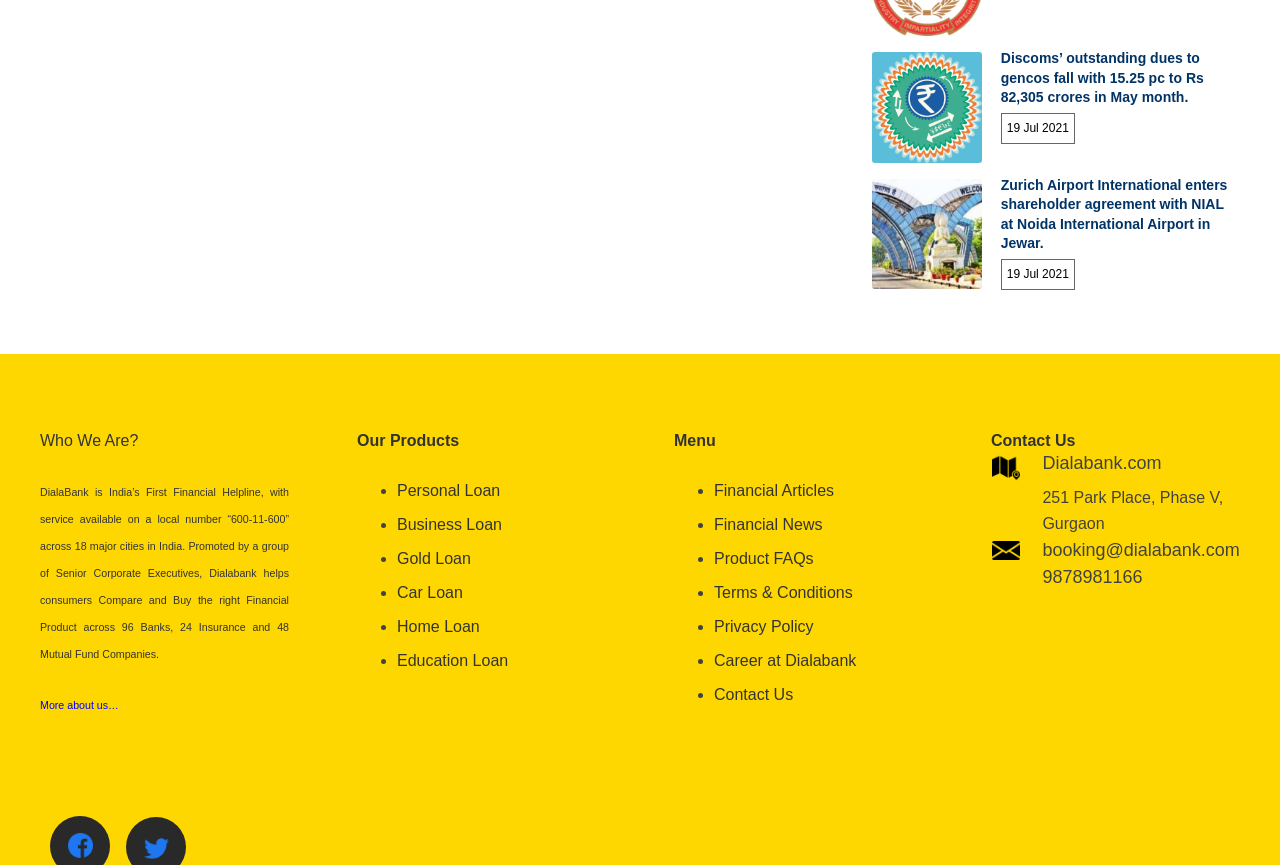Give a short answer to this question using one word or a phrase:
What is the location of Dialabank's office?

251 Park Place, Phase V, Gurgaon